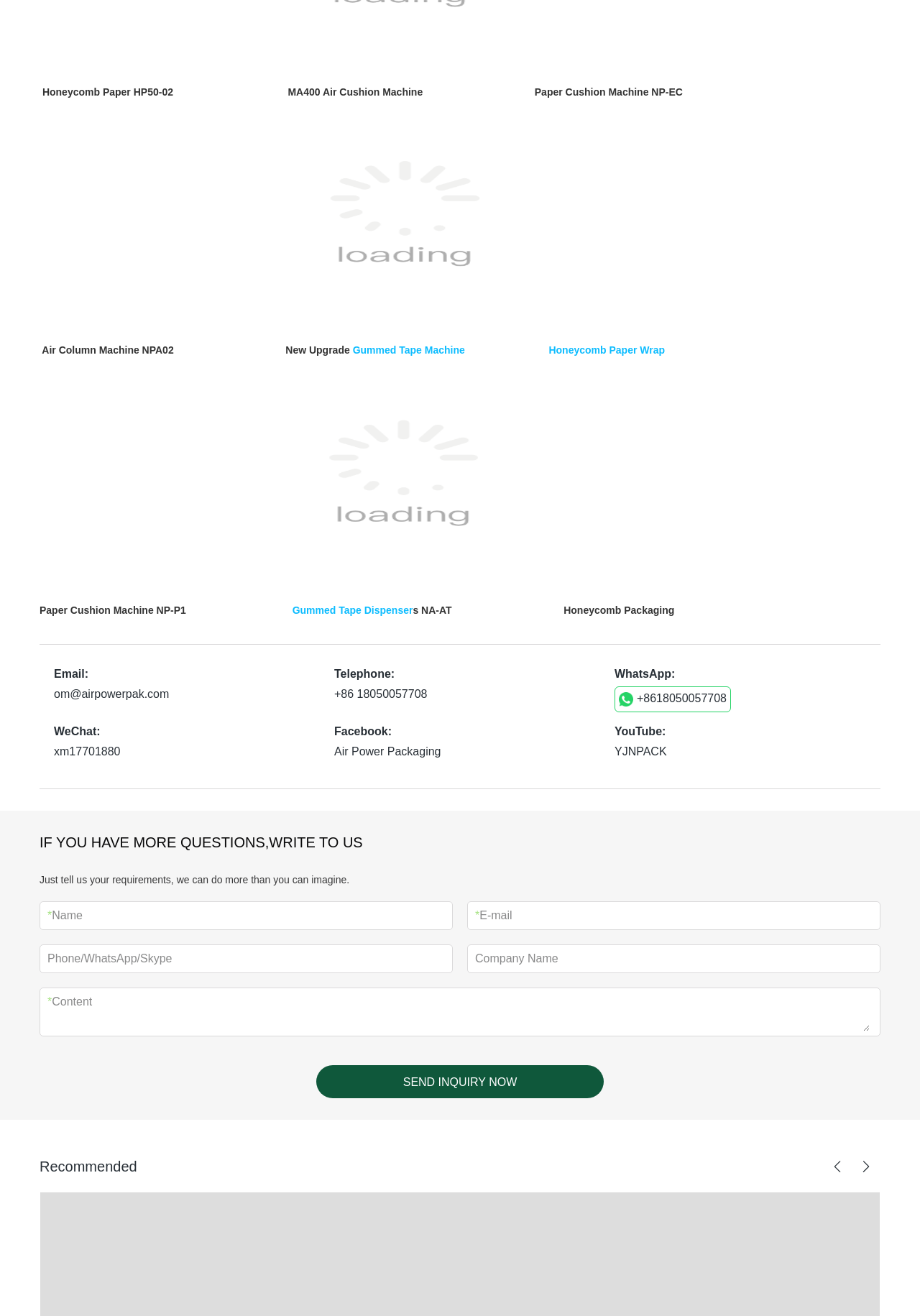Identify the bounding box coordinates of the area you need to click to perform the following instruction: "Click the 'Gummed Tape Machine' link".

[0.383, 0.262, 0.505, 0.27]